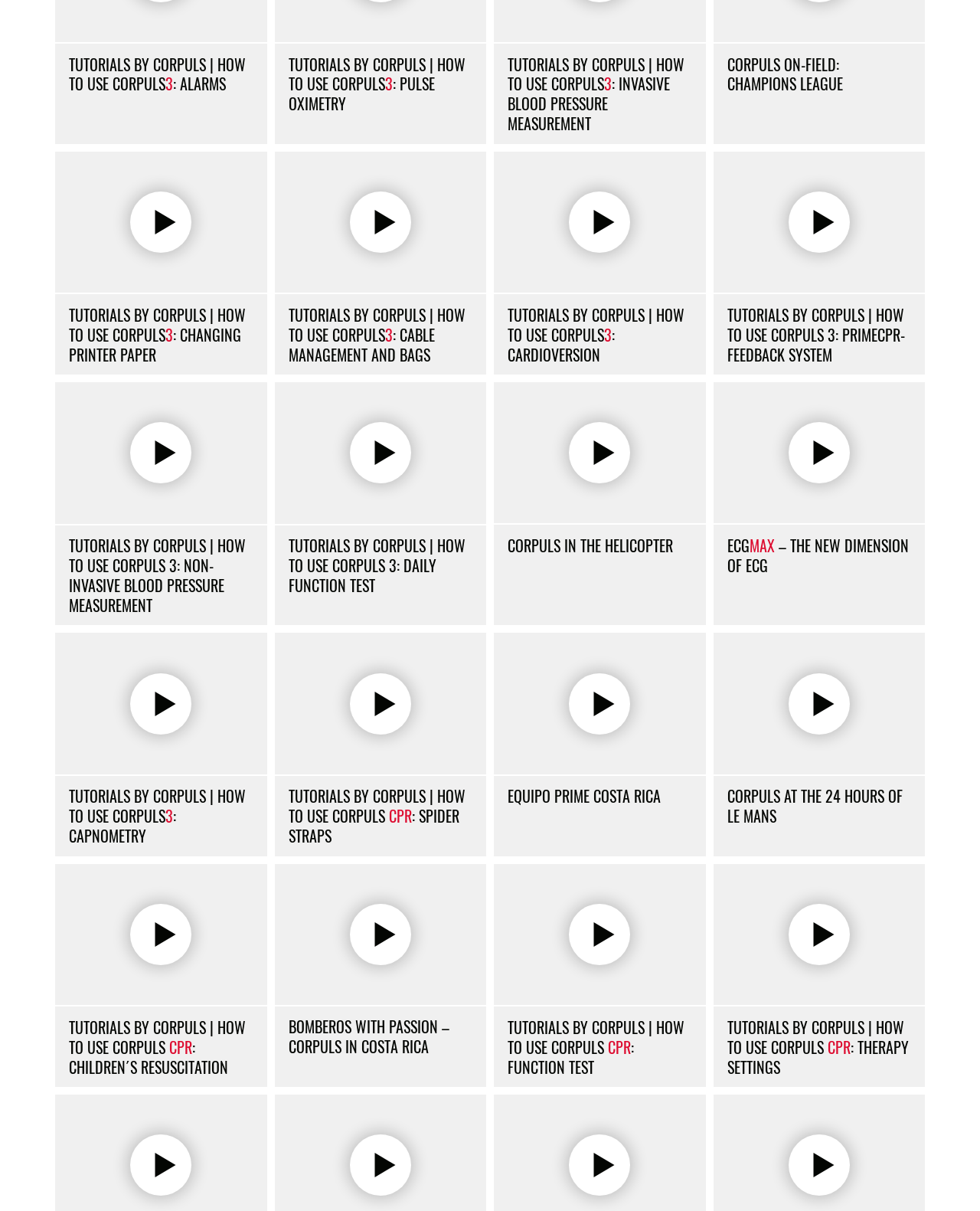Identify the bounding box coordinates necessary to click and complete the given instruction: "Read the 'ECGMAX – THE NEW DIMENSION OF ECG' heading".

[0.742, 0.442, 0.93, 0.475]